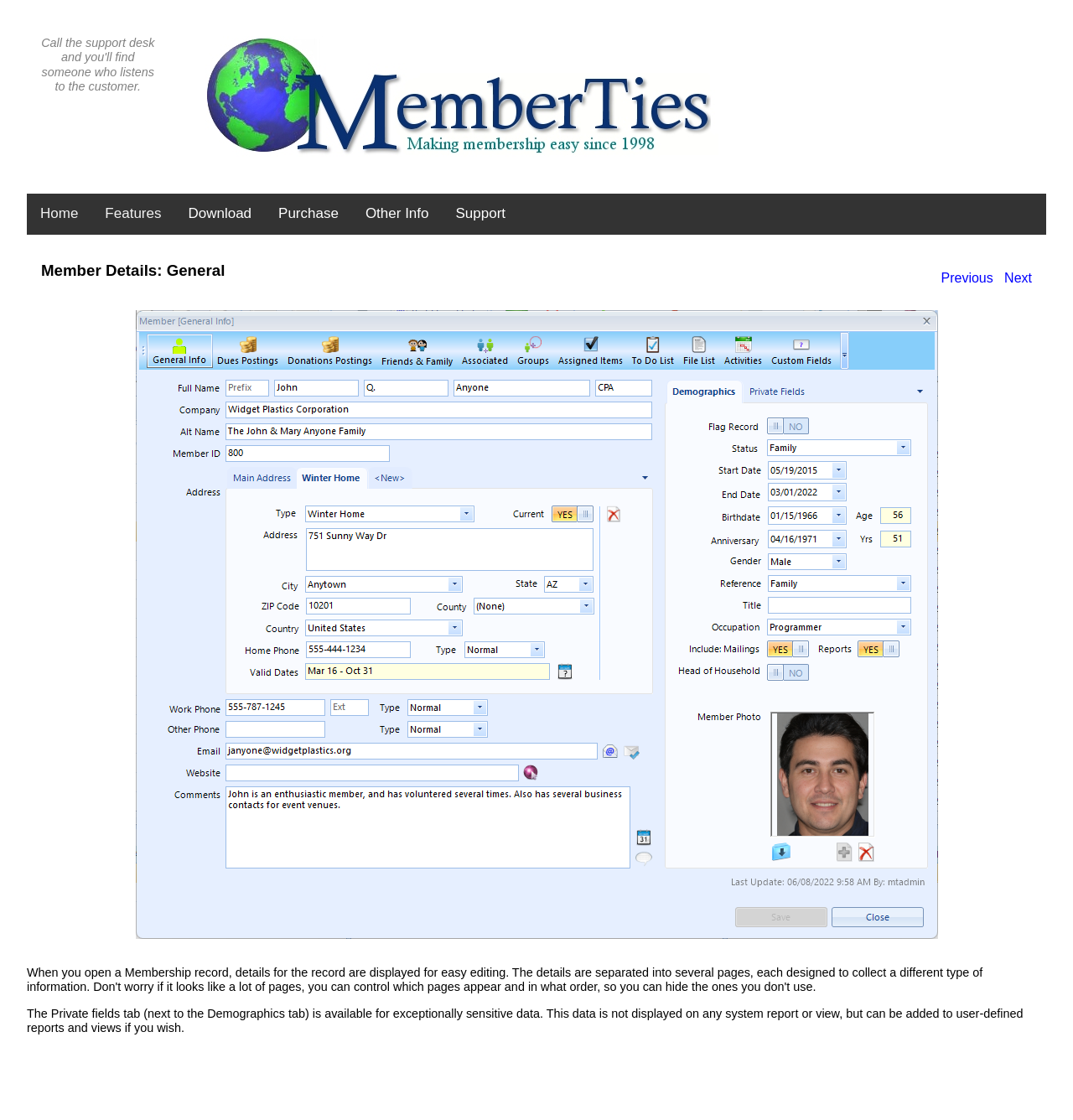Determine the bounding box for the UI element as described: "Previous". The coordinates should be represented as four float numbers between 0 and 1, formatted as [left, top, right, bottom].

[0.877, 0.242, 0.926, 0.255]